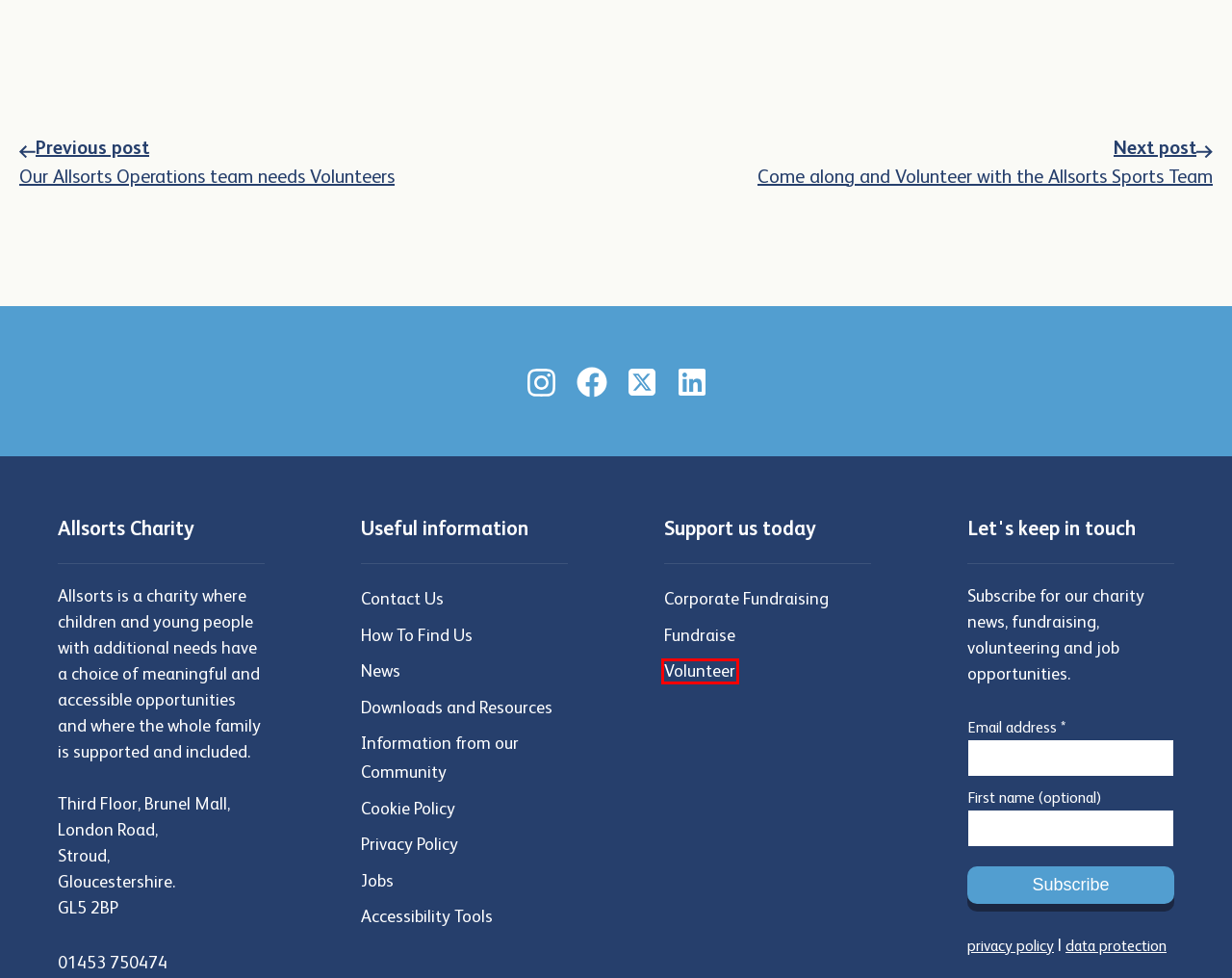You are given a screenshot of a webpage with a red bounding box around an element. Choose the most fitting webpage description for the page that appears after clicking the element within the red bounding box. Here are the candidates:
A. Volunteer - Allsorts
B. Cookie Policy - Allsorts
C. Fundraise - Allsorts
D. Corporate Fundraising - Allsorts
E. News - Allsorts
F. Information from our Community - Allsorts
G. Allsorts' Policies - Allsorts
H. Jobs - Allsorts

A